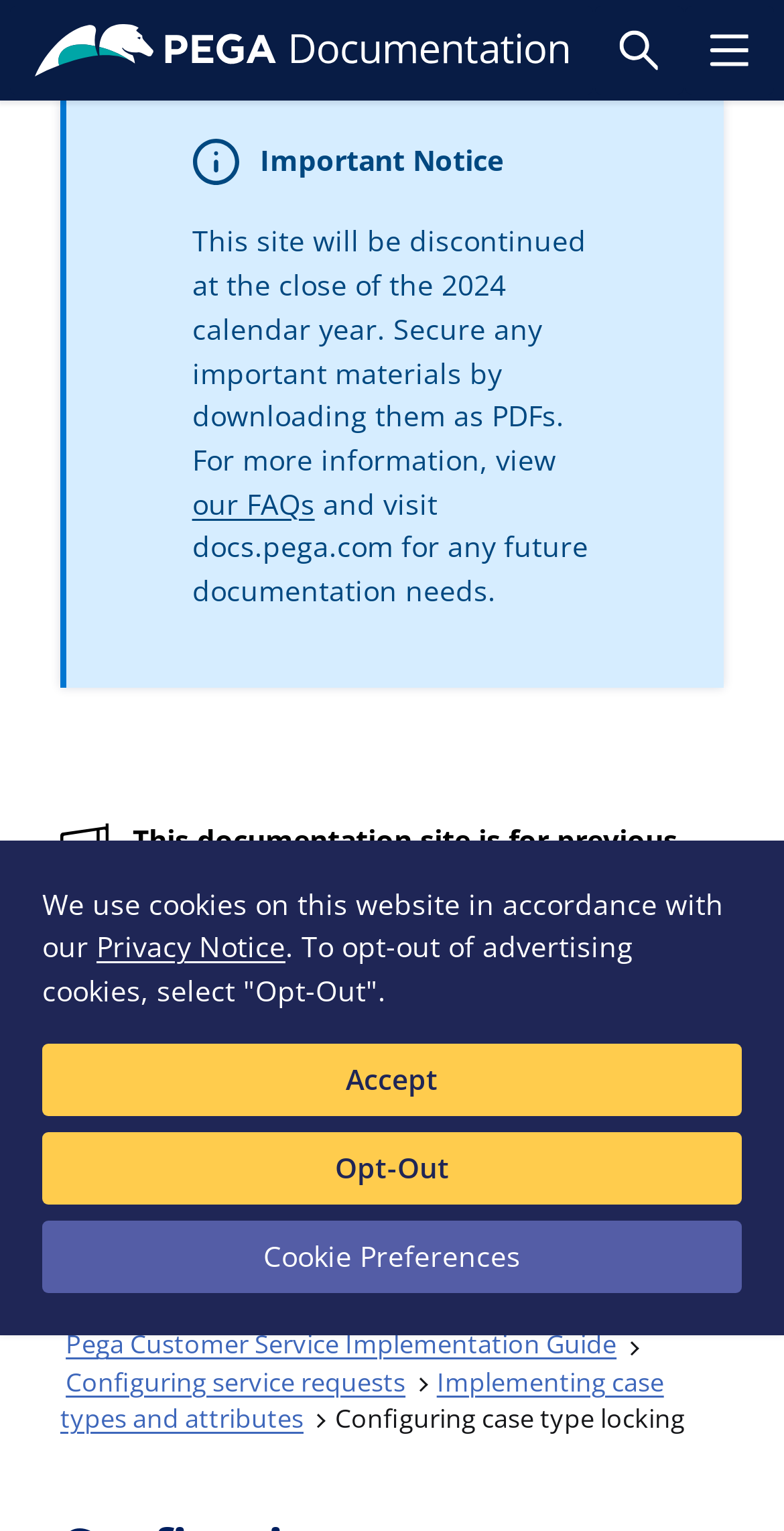Use a single word or phrase to answer the question: 
What is the 'Book Navigation' button for?

Book navigation